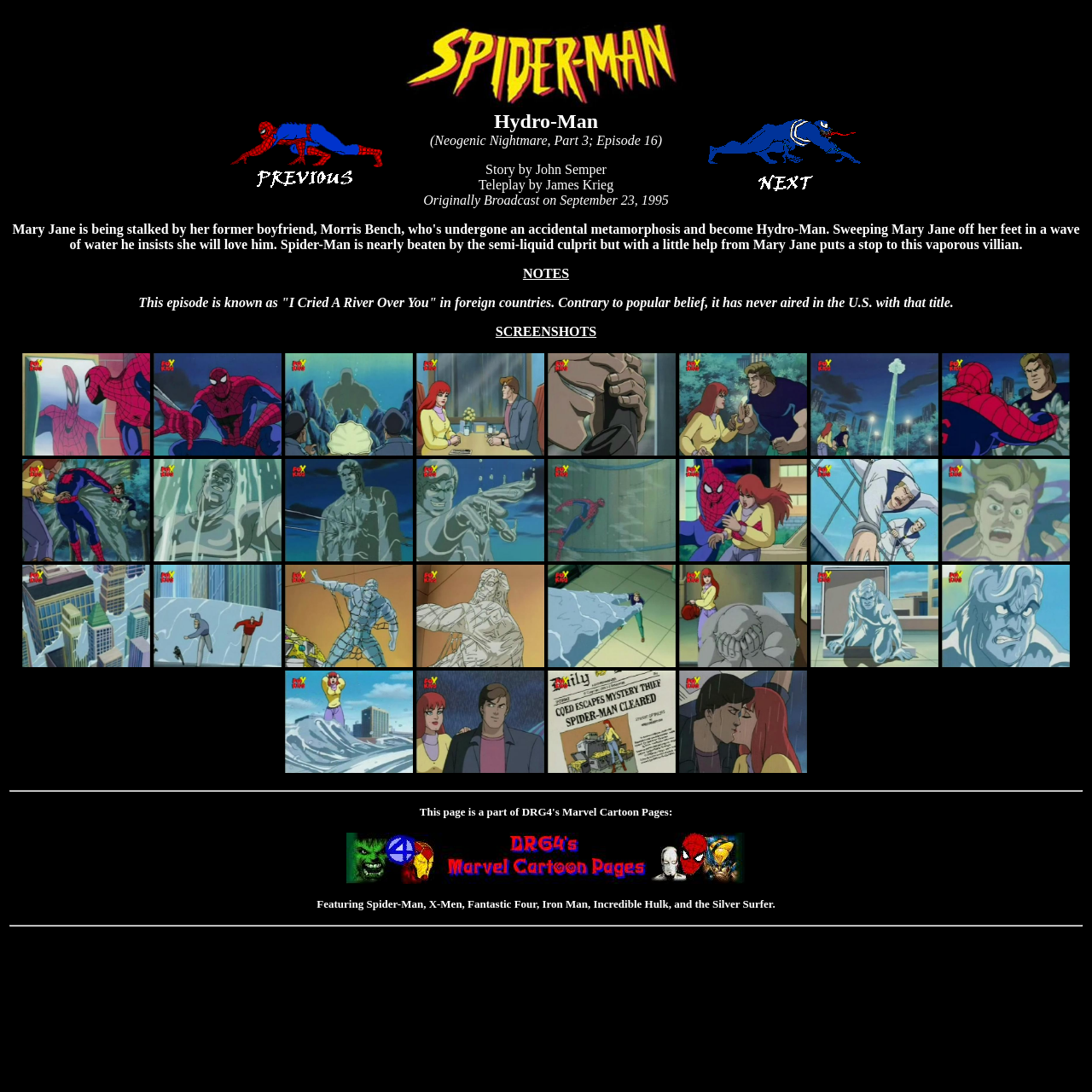Identify the bounding box for the given UI element using the description provided. Coordinates should be in the format (top-left x, top-left y, bottom-right x, bottom-right y) and must be between 0 and 1. Here is the description: aria-label="Advertisement" name="aswift_0" title="Advertisement"

[0.317, 0.861, 0.683, 0.908]